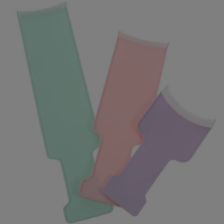Give a one-word or phrase response to the following question: Is free shipping available for this product?

Yes